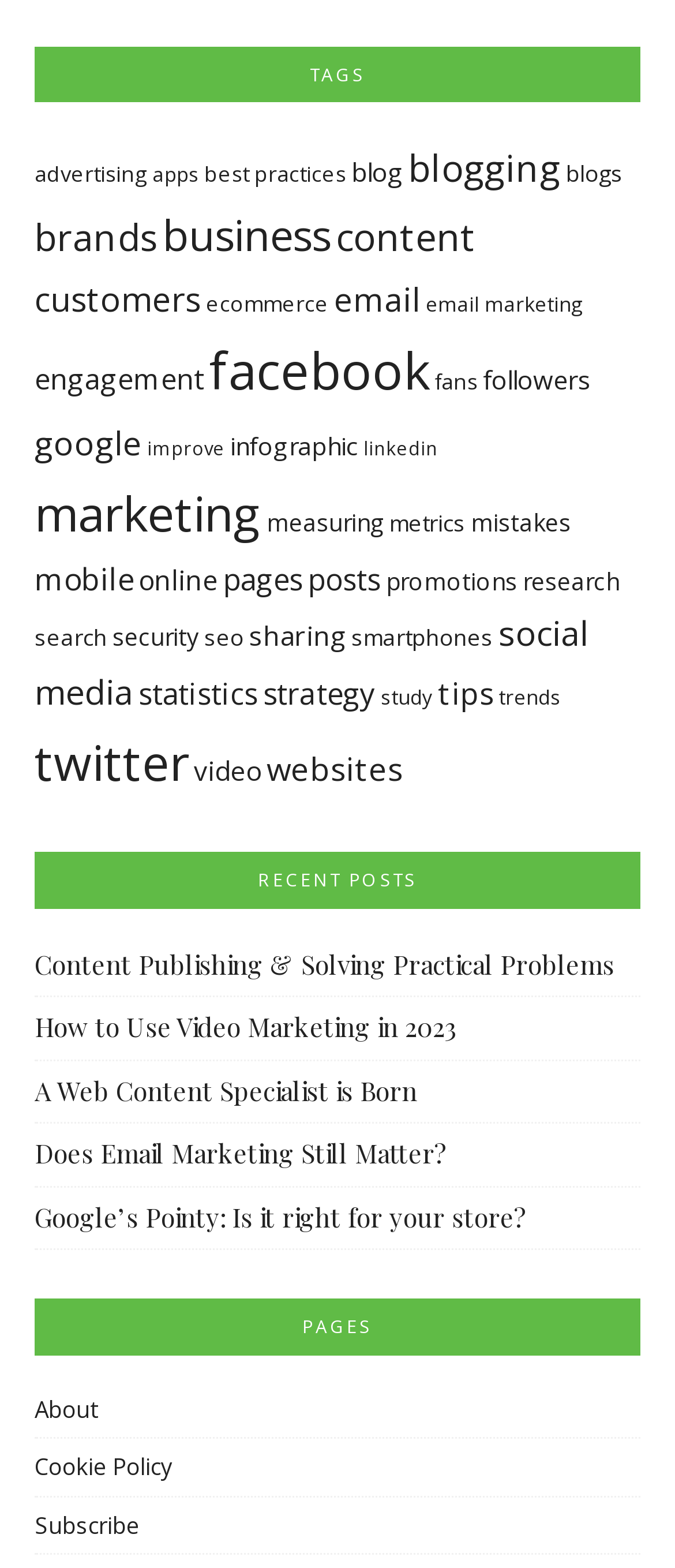Find the bounding box coordinates for the area that should be clicked to accomplish the instruction: "learn about video marketing".

[0.051, 0.644, 0.677, 0.666]